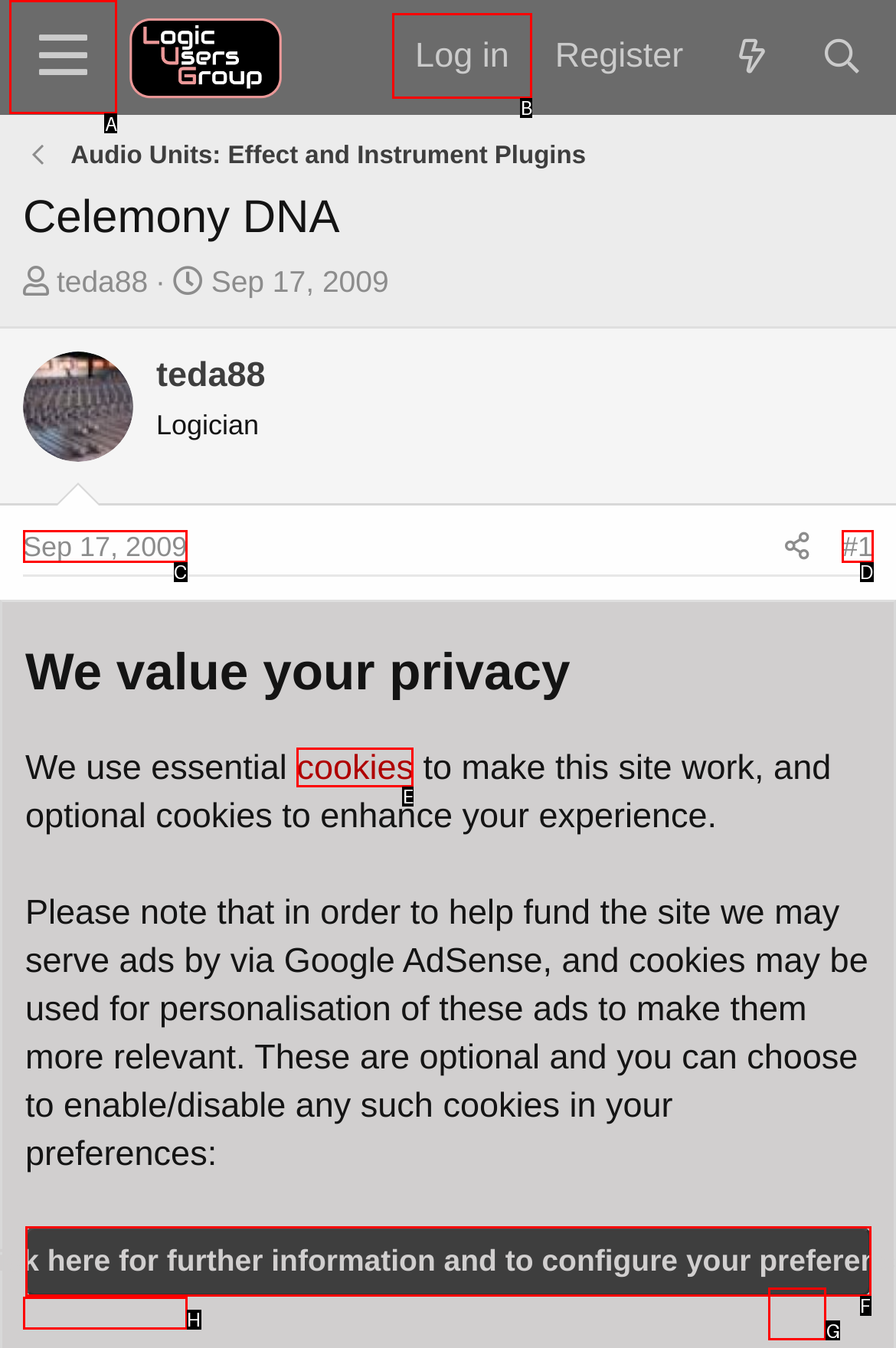Indicate the UI element to click to perform the task: Toggle the submenu. Reply with the letter corresponding to the chosen element.

None